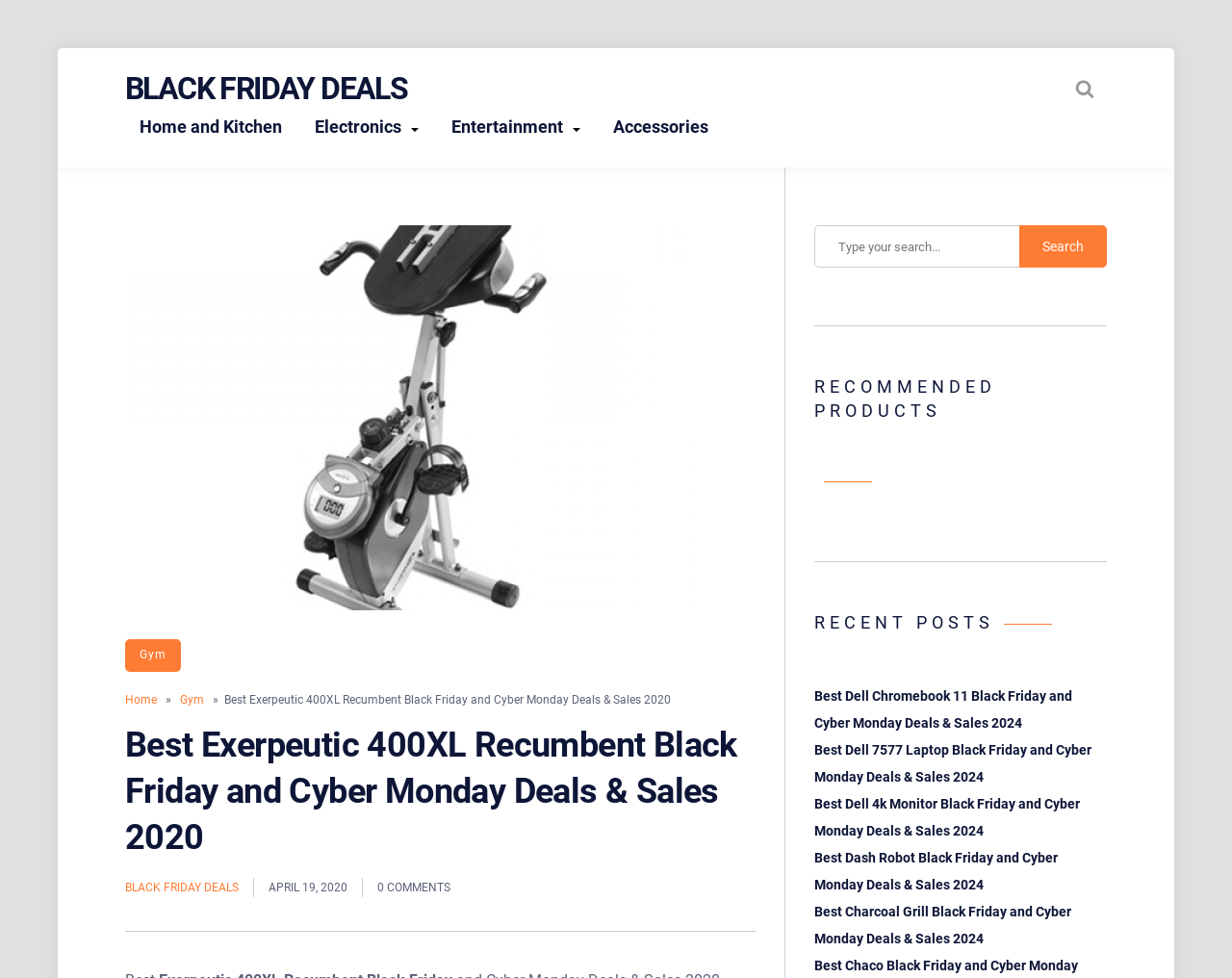Pinpoint the bounding box coordinates of the clickable element to carry out the following instruction: "Search website."

[0.87, 0.071, 0.891, 0.11]